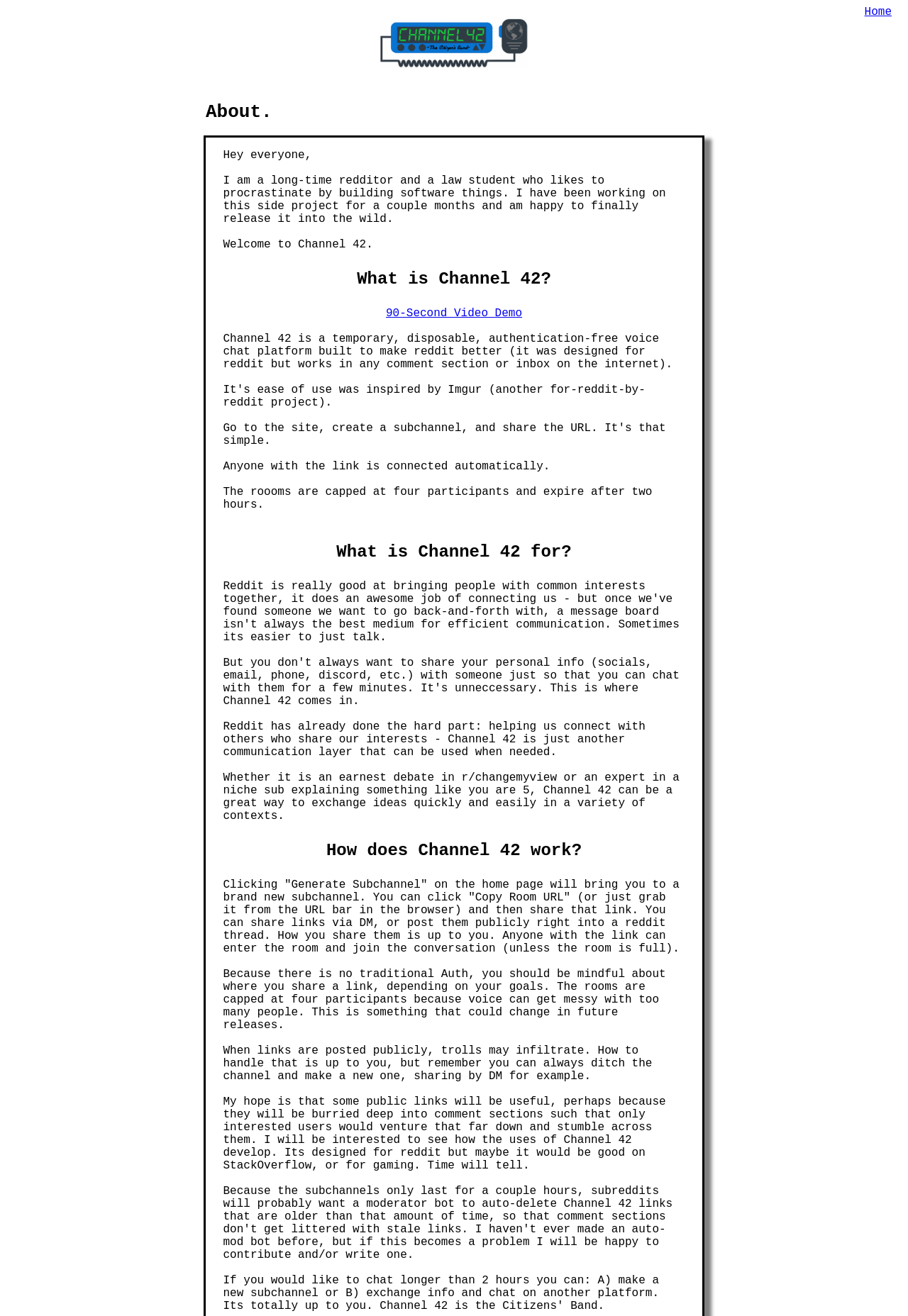Create an elaborate caption for the webpage.

The webpage is about Channel 42, a temporary, disposable, authentication-free voice chat platform designed to make online interactions better, particularly on Reddit. At the top, there is a link to the "Home" page, followed by a heading "About." Below the heading, there is a brief introduction to the creator, a law student and redditor who built this platform as a side project.

Further down, there is a heading "What is Channel 42?" with a link to a 90-second video demo. The text explains that Channel 42 is a voice chat platform that allows anyone with the link to connect automatically, with rooms capped at four participants and expiring after two hours.

The next section, "What is Channel 42 for?", explains that the platform is meant to be an additional communication layer for online interactions, particularly on Reddit. It can be used for earnest debates, expert explanations, or exchanging ideas quickly and easily in various contexts.

The "How does Channel 42 work?" section explains that users can generate a new subchannel, copy the room URL, and share it with others. The rooms are capped at four participants, and users should be mindful of where they share the link. The text also mentions that publicly posted links may attract trolls, but users can always create a new channel and share it privately.

Overall, the webpage provides an introduction to Channel 42, its features, and its potential uses, with a focus on its application on Reddit.